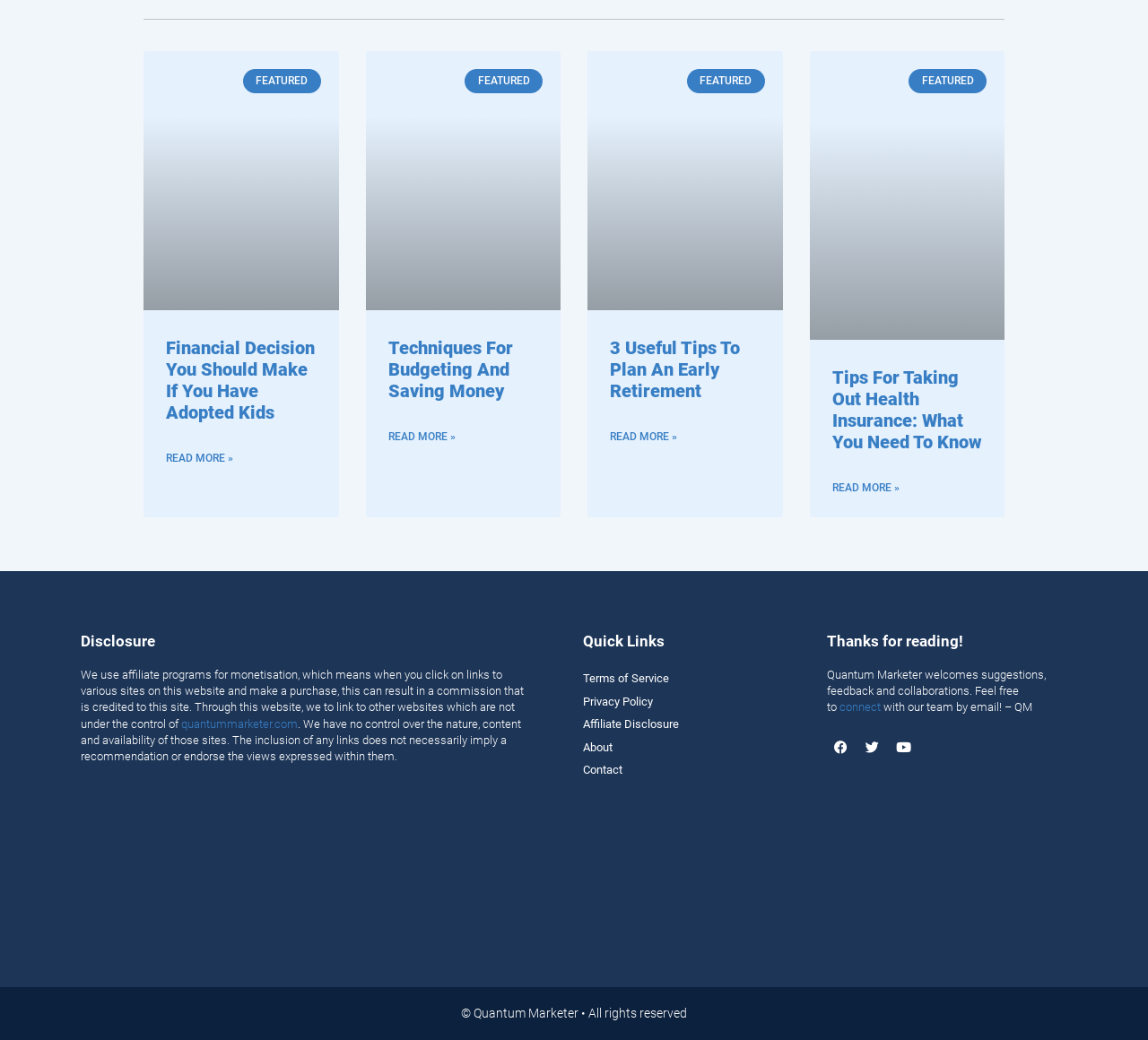Provide the bounding box for the UI element matching this description: "Contact".

[0.508, 0.729, 0.705, 0.751]